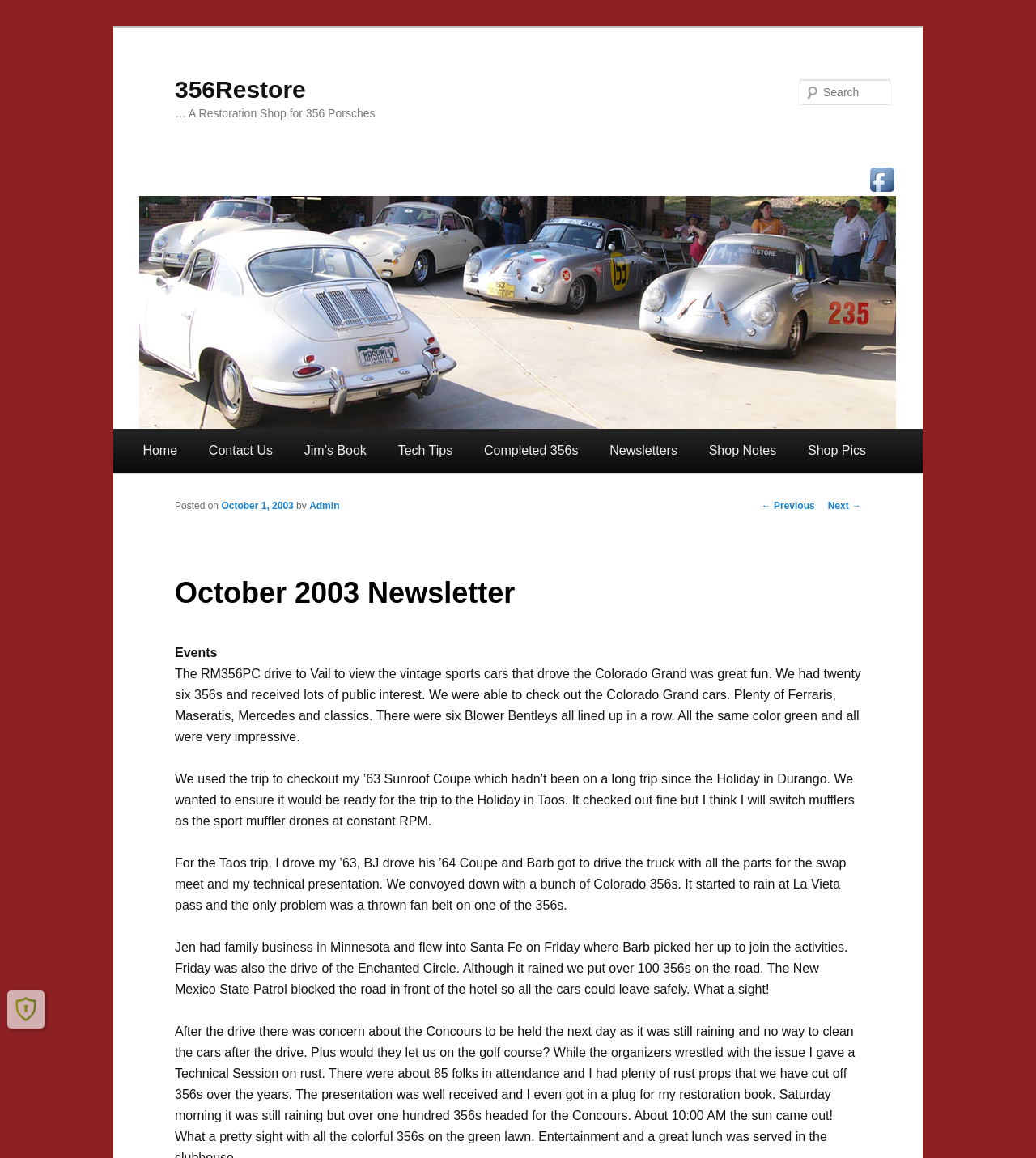Locate the bounding box coordinates of the clickable part needed for the task: "Visit Facebook page".

[0.835, 0.141, 0.867, 0.169]